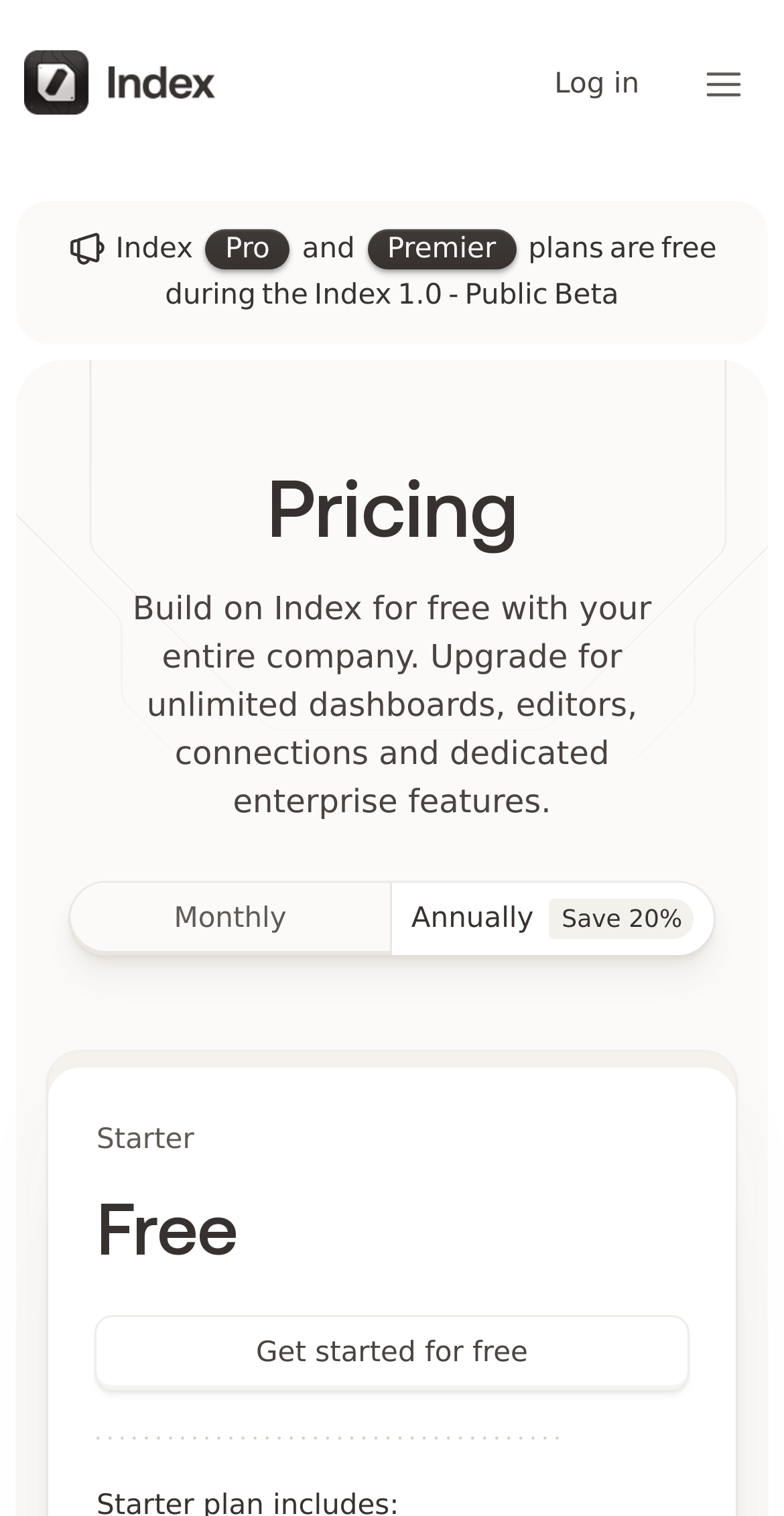How many plans are mentioned on the webpage?
Carefully analyze the image and provide a thorough answer to the question.

I counted the number of plans mentioned on the webpage by looking at the text 'Index', 'Pro', and 'Premier', which suggests that there are three plans mentioned.